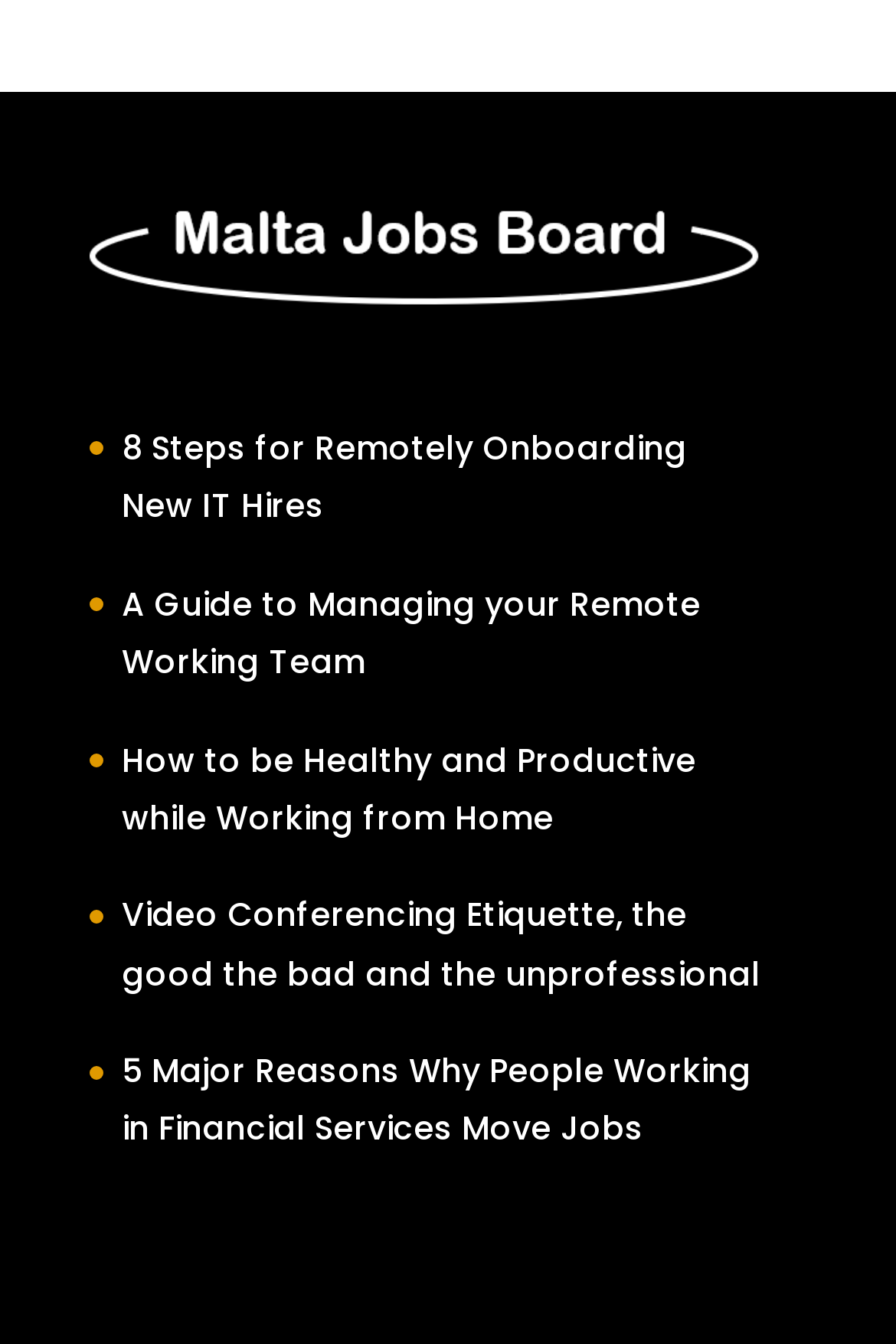Please reply to the following question with a single word or a short phrase:
How many links are there on the webpage?

5